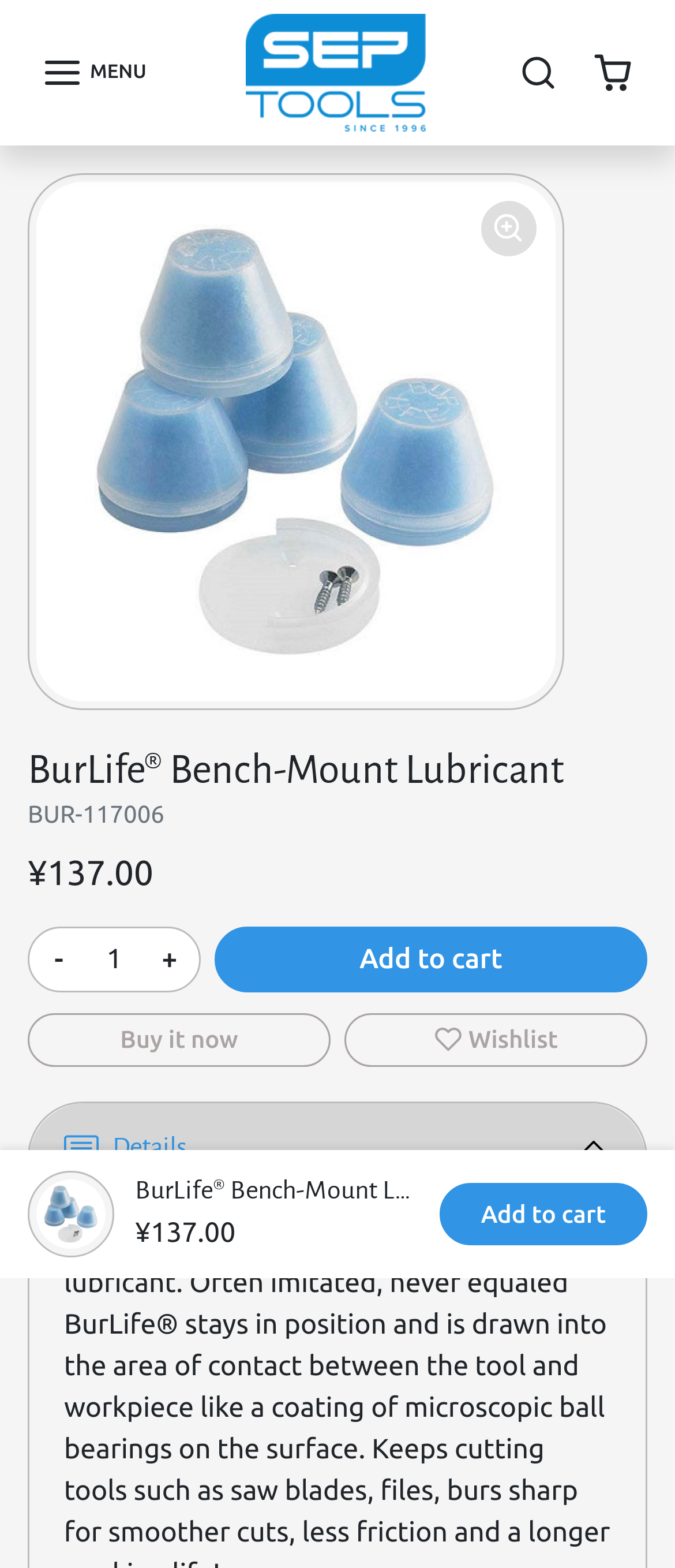What is the purpose of the 'Add to wishlist' button?
Based on the content of the image, thoroughly explain and answer the question.

I found the answer by looking at the button element with the 'Add to wishlist' text, which is located near the 'Add to cart' button, indicating that it is used to add the product to the user's wishlist.